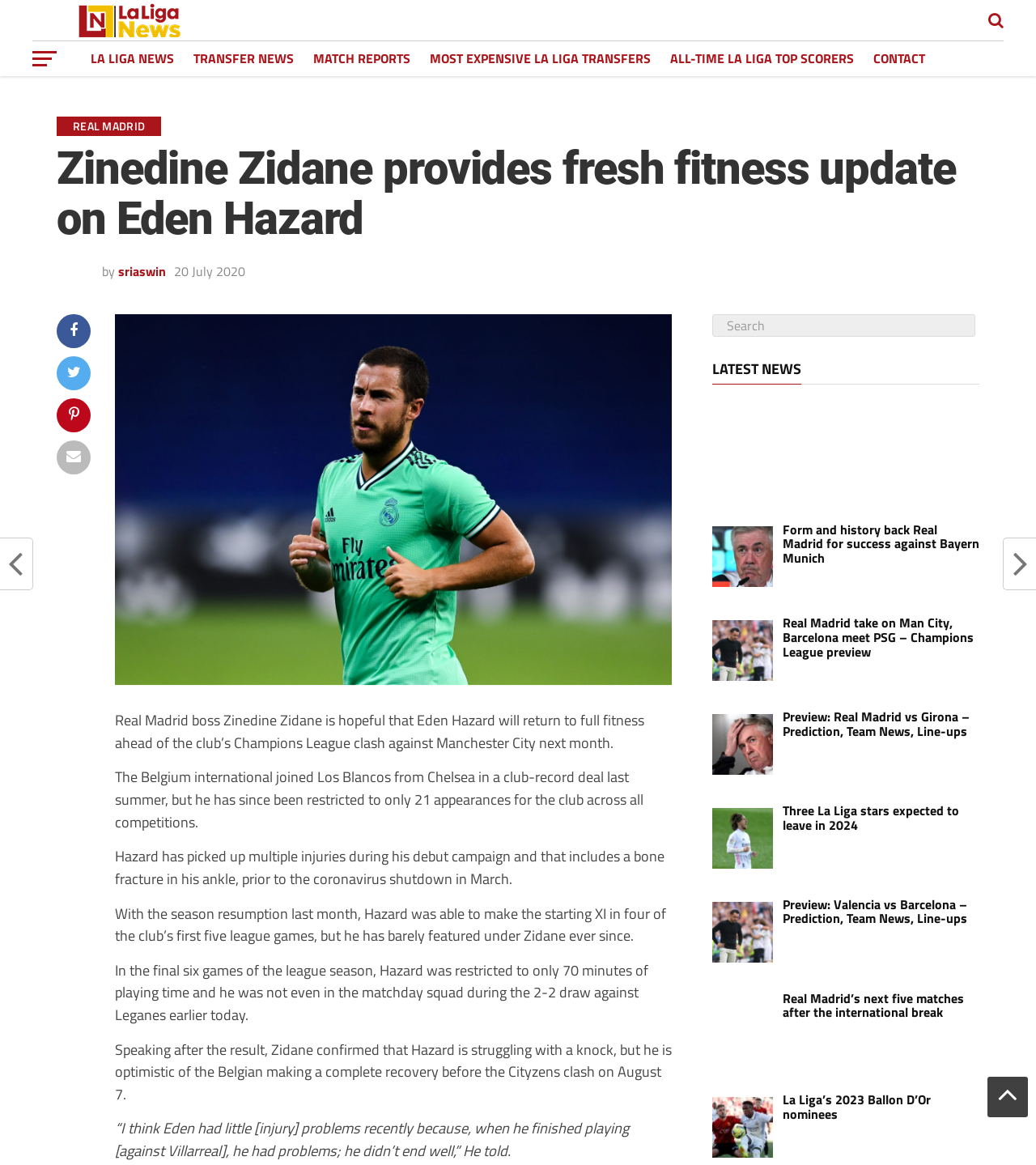What is the date of the Champions League clash mentioned in the article?
Based on the screenshot, provide a one-word or short-phrase response.

August 7